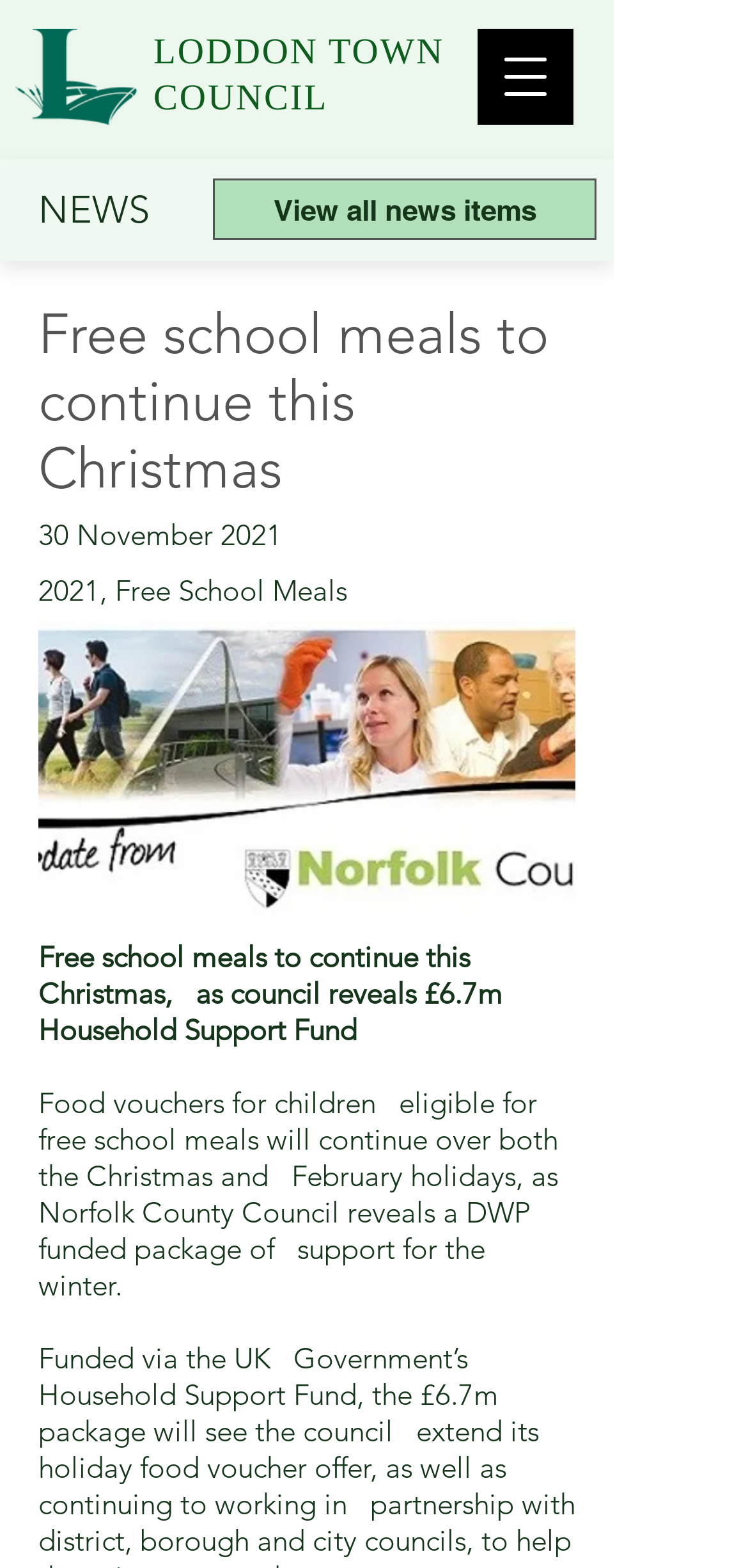Identify the bounding box coordinates of the HTML element based on this description: "Contact Us".

None